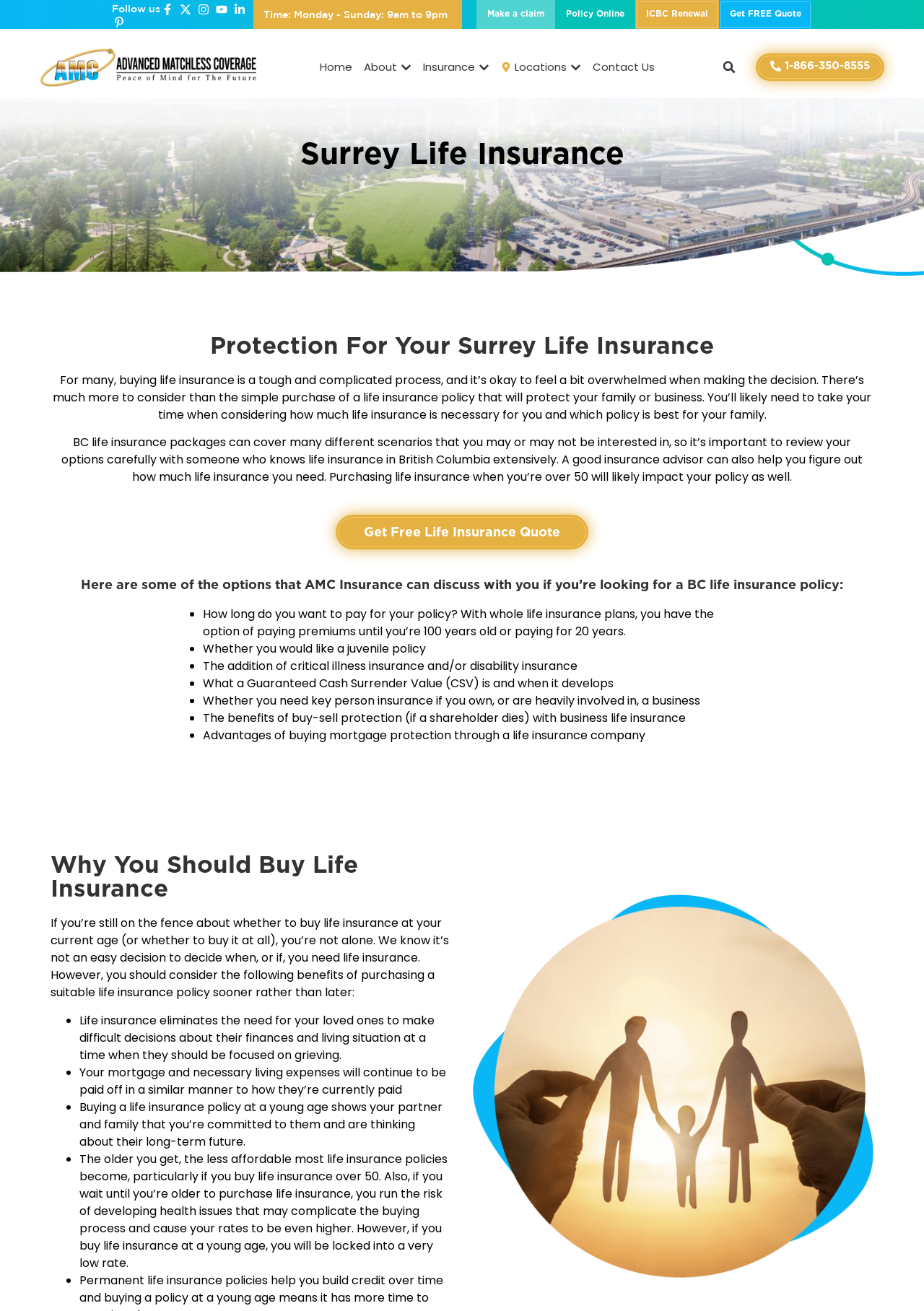Find the bounding box coordinates of the clickable area that will achieve the following instruction: "Search for something".

[0.777, 0.043, 0.801, 0.059]